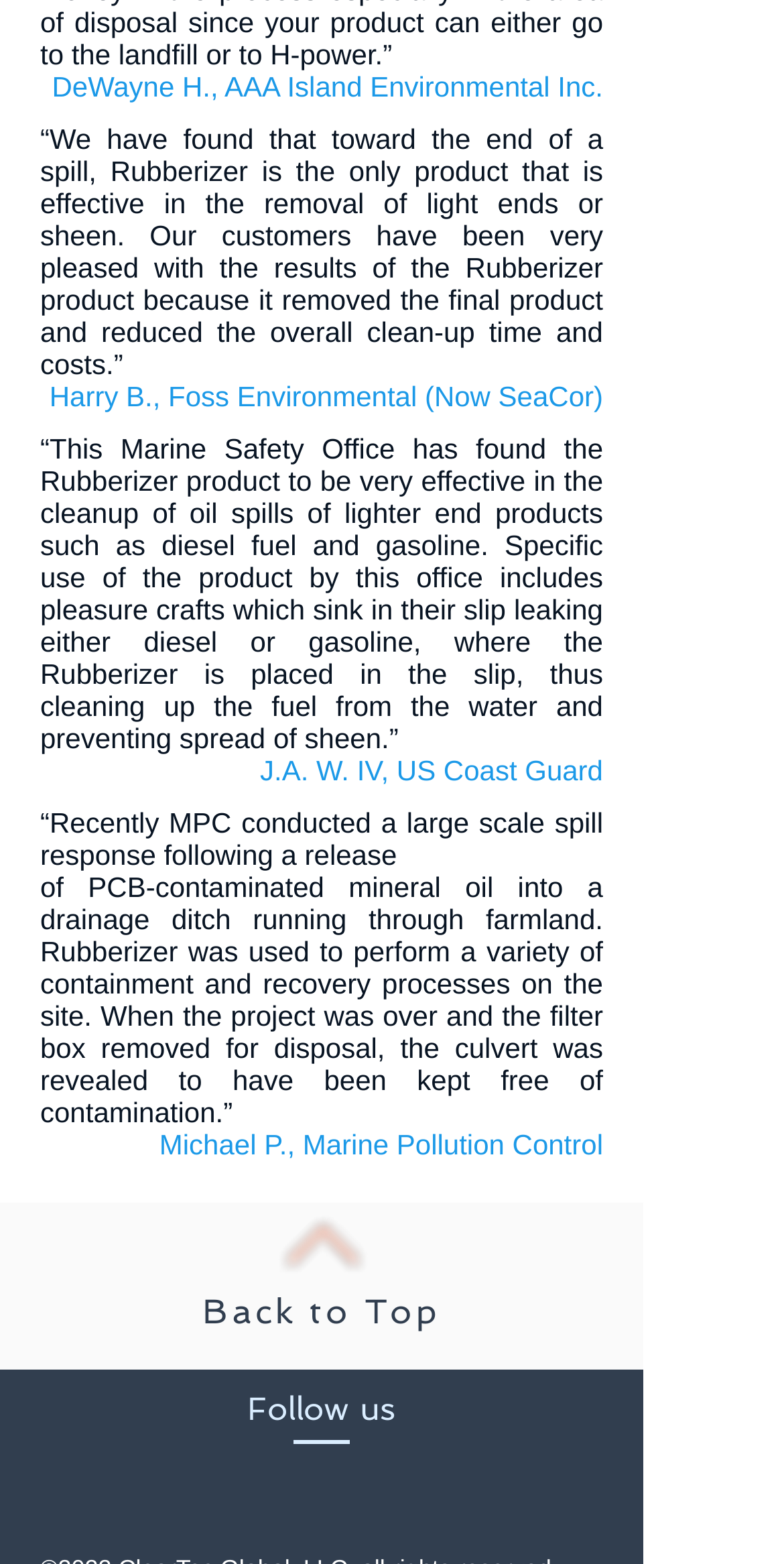How many social media platforms are listed?
Provide a fully detailed and comprehensive answer to the question.

The Social Bar list element with ID 219 contains three link elements, each representing a social media platform: YouTube, Facebook, and Twitter.